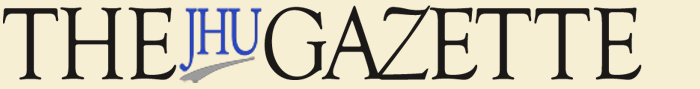Provide a single word or phrase answer to the question: 
What is the name of the new Master's program announced?

Master's in Biotechnology Enterprise and Entrepreneurship